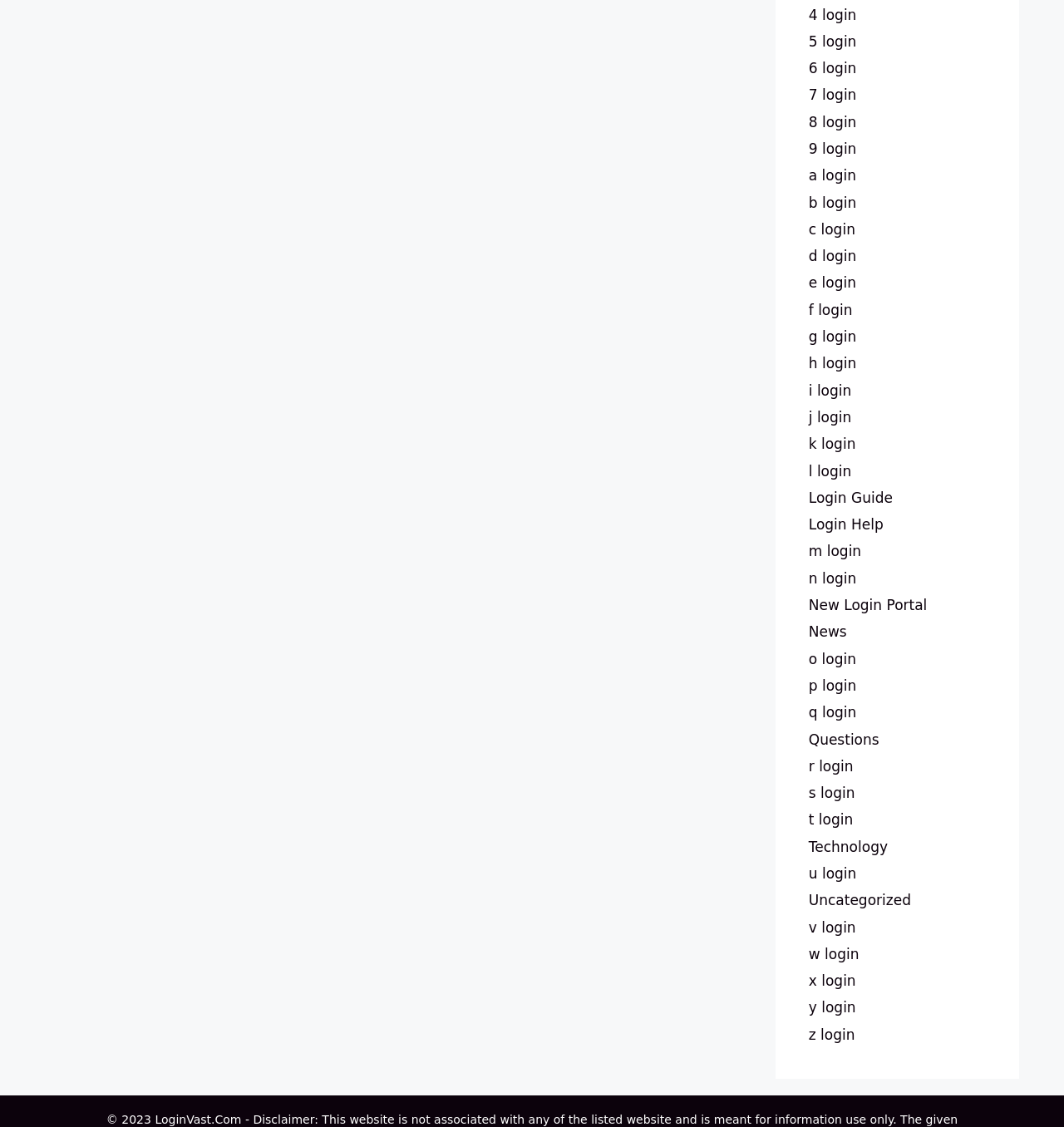What is the copyright year mentioned on the webpage?
Refer to the screenshot and answer in one word or phrase.

2023